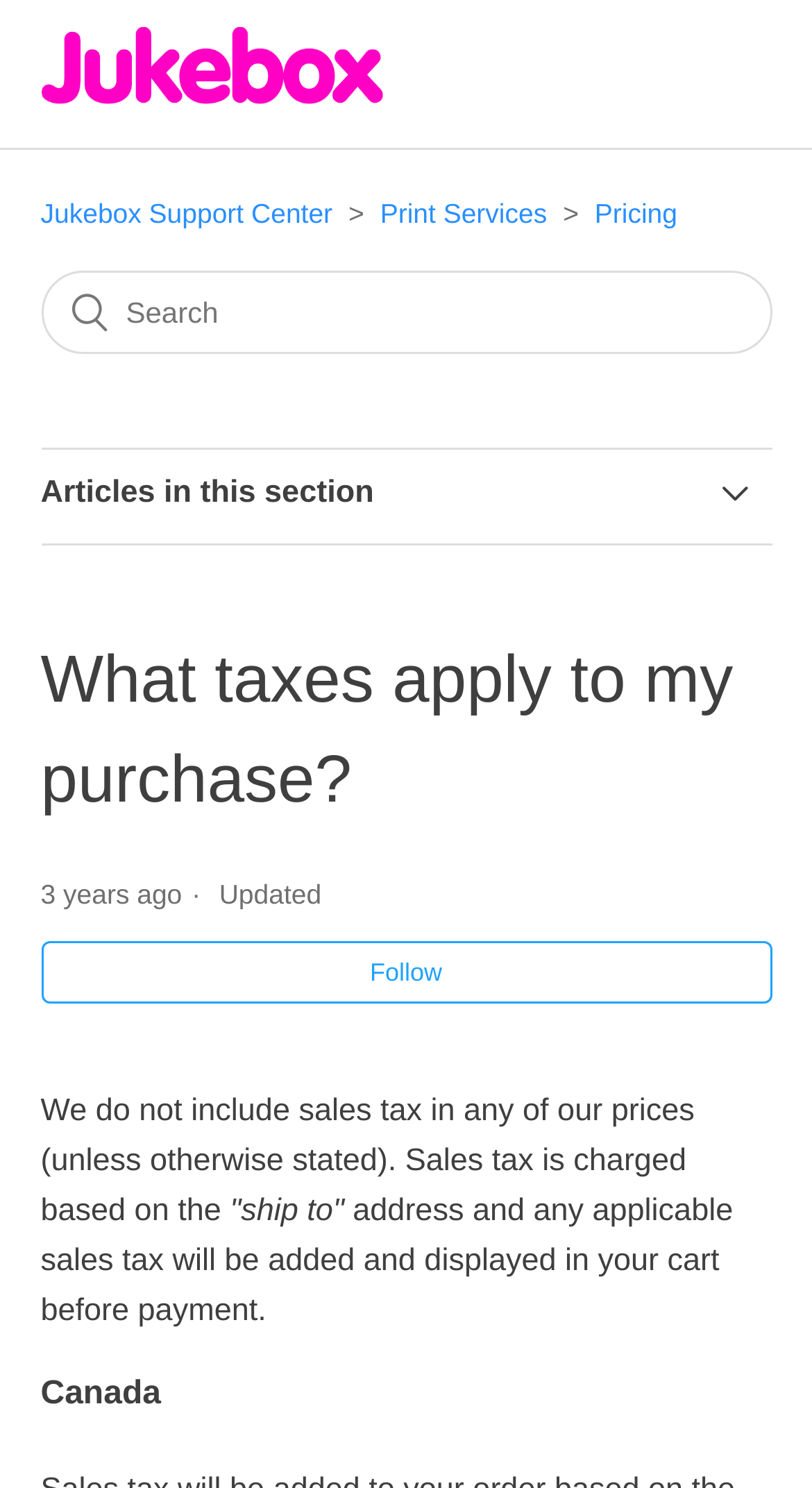Examine the image and give a thorough answer to the following question:
What is the subcategory of 'Print Services'?

I did not find any subcategory information for 'Print Services' on this webpage.